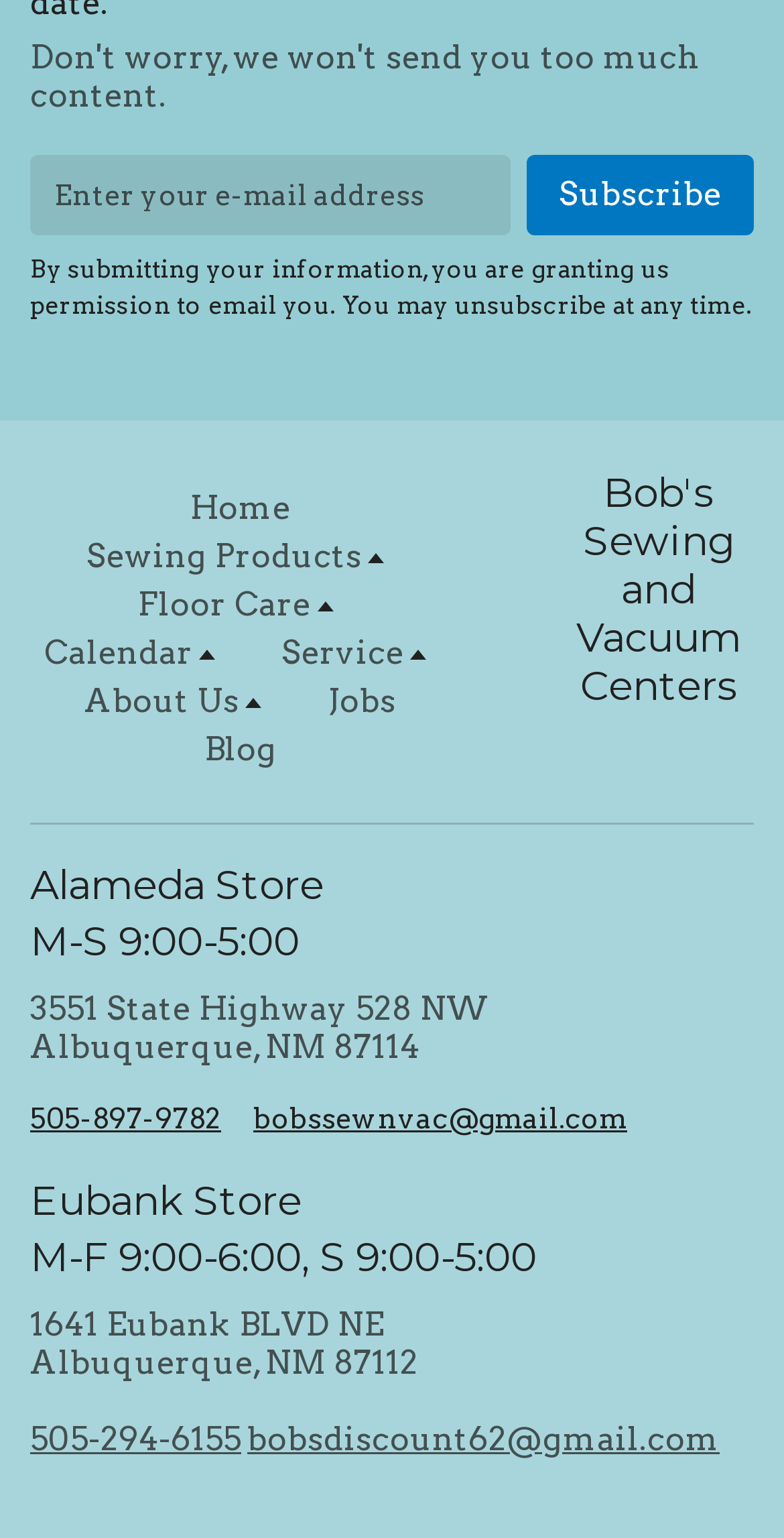What are the business hours of the Eubank store?
Observe the image and answer the question with a one-word or short phrase response.

M-F 9:00-6:00, S 9:00-5:00